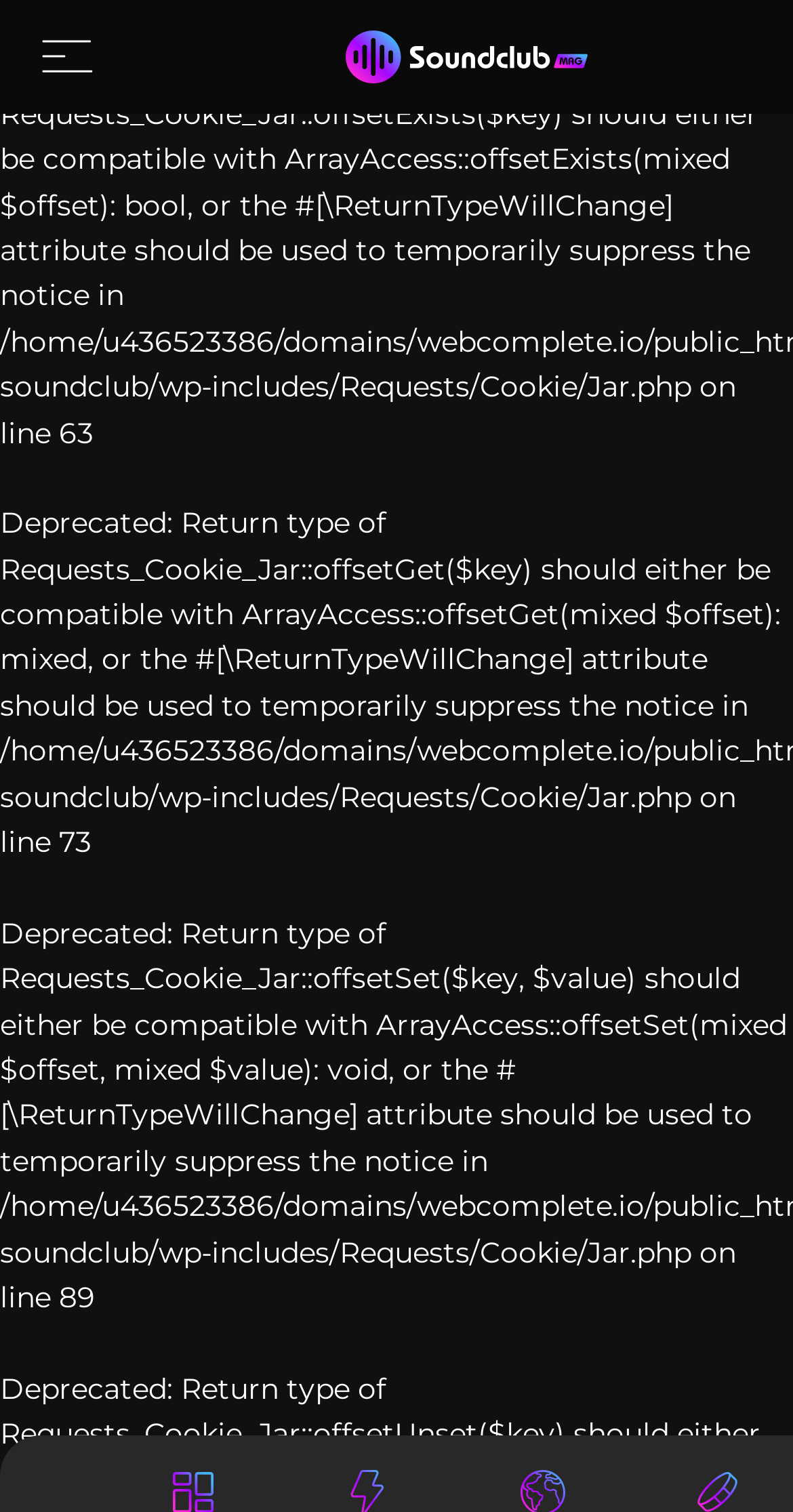Determine the bounding box coordinates of the section to be clicked to follow the instruction: "Click the image". The coordinates should be given as four float numbers between 0 and 1, formatted as [left, top, right, bottom].

[0.041, 0.02, 0.133, 0.055]